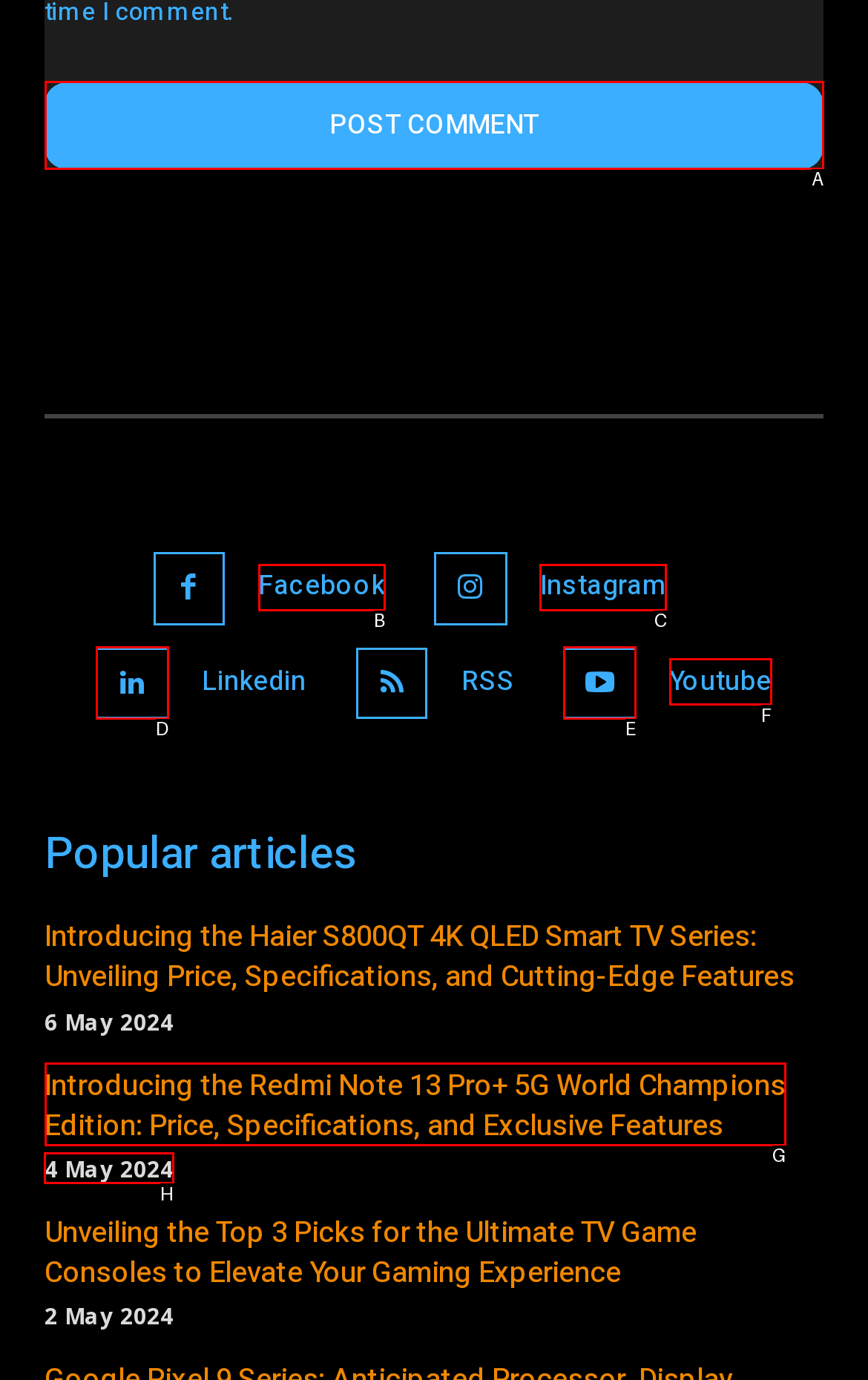Which option should be clicked to execute the task: Check the date of the Redmi Note 13 Pro+ 5G World Champions Edition article?
Reply with the letter of the chosen option.

H